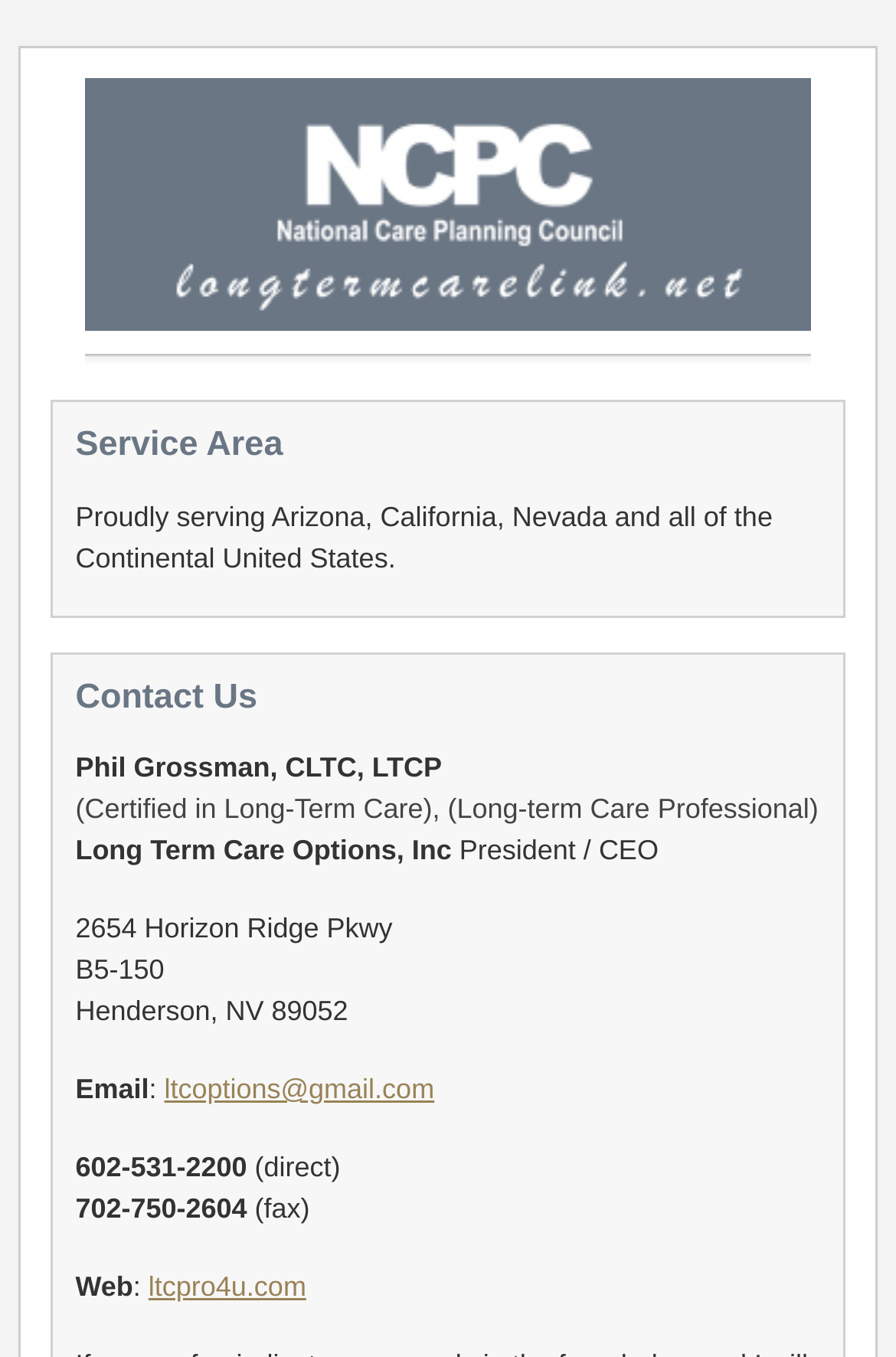What is the website of Phil Grossman?
Please ensure your answer is as detailed and informative as possible.

I found the answer by looking at the 'Web' static text and the corresponding link that contains the website URL.